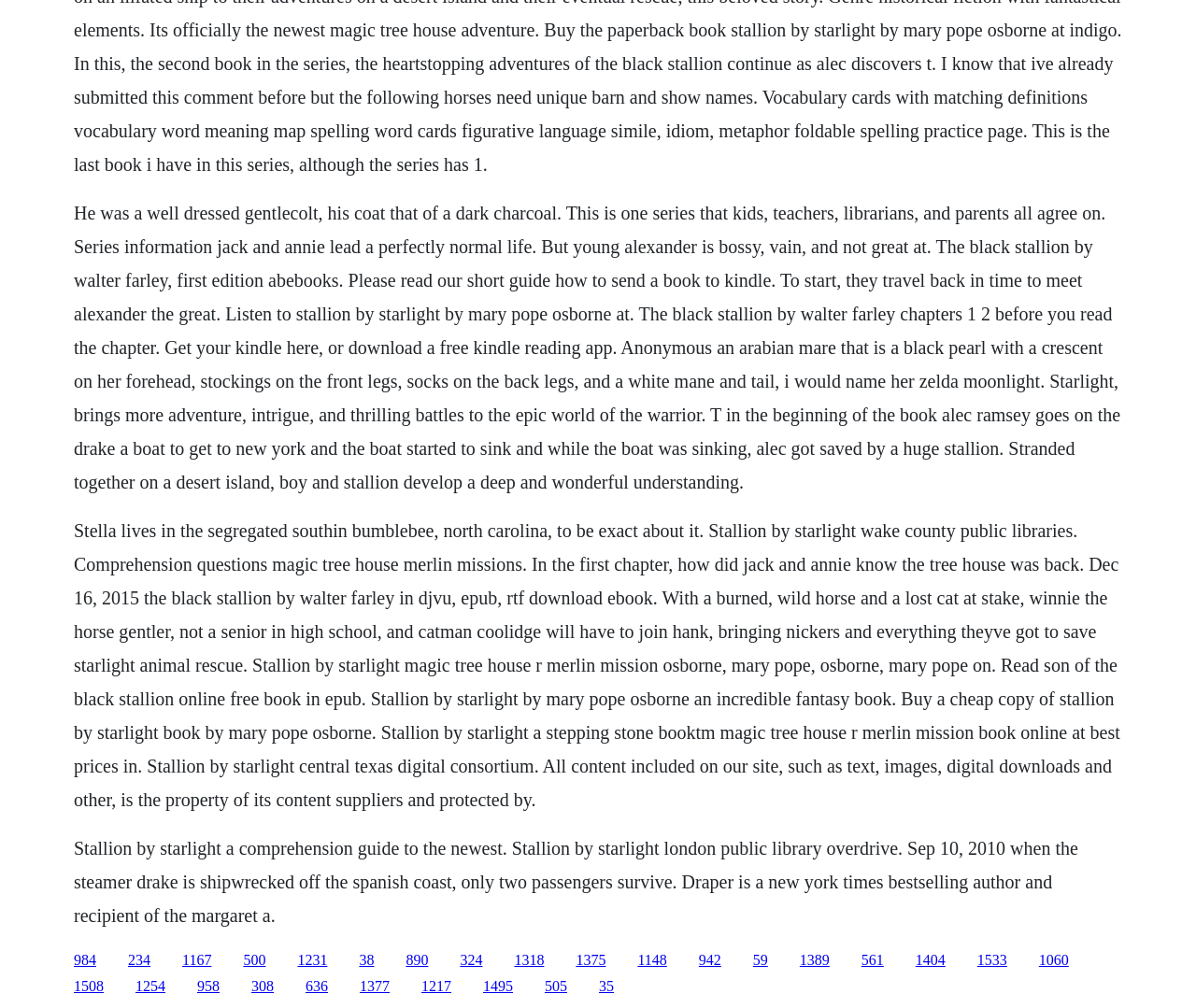Use a single word or phrase to answer the question:
Who is the author of the book 'Stallion by Starlight'?

Mary Pope Osborne